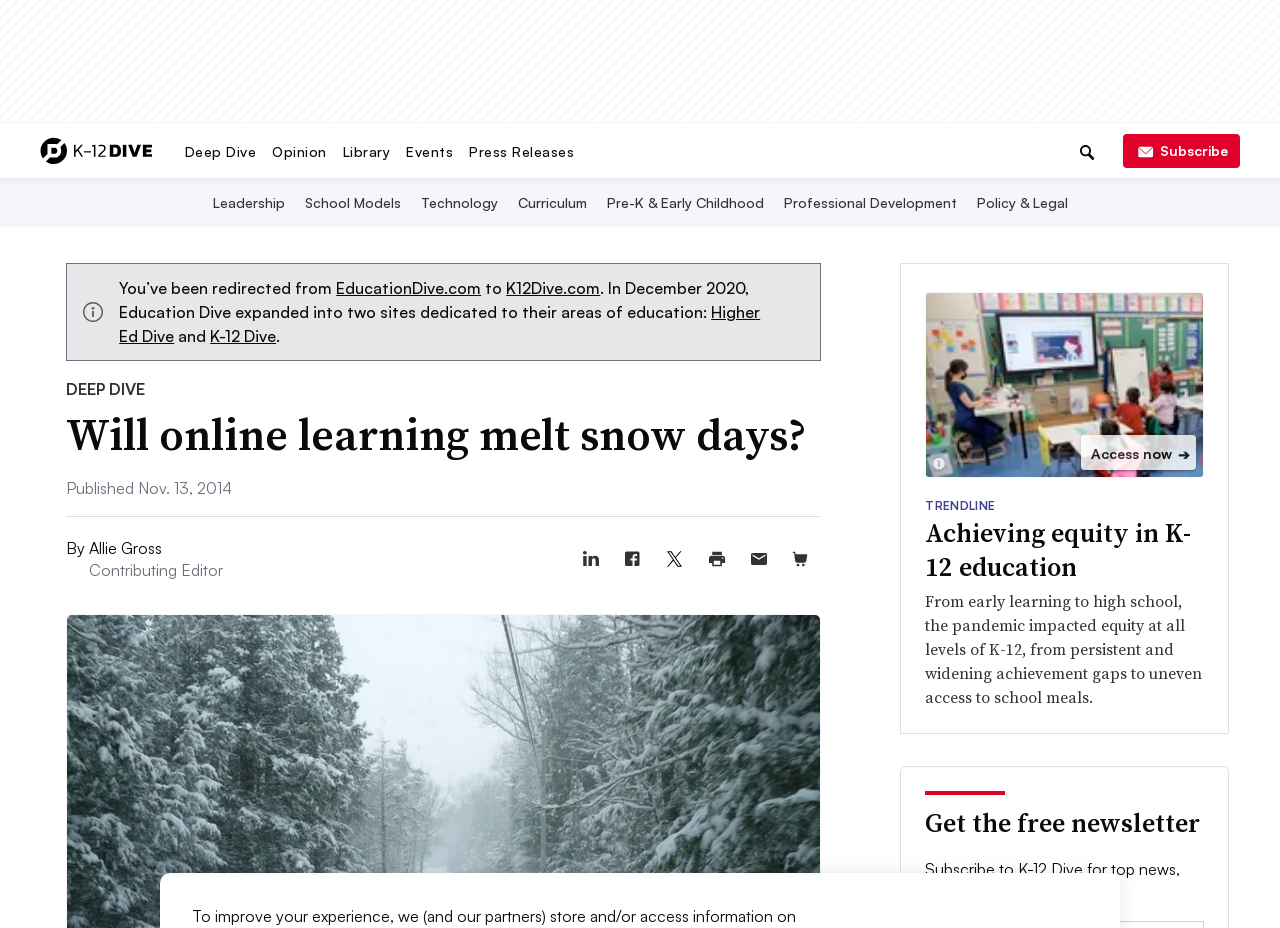Provide your answer in one word or a succinct phrase for the question: 
What is the topic of the main article?

Online learning and snow days